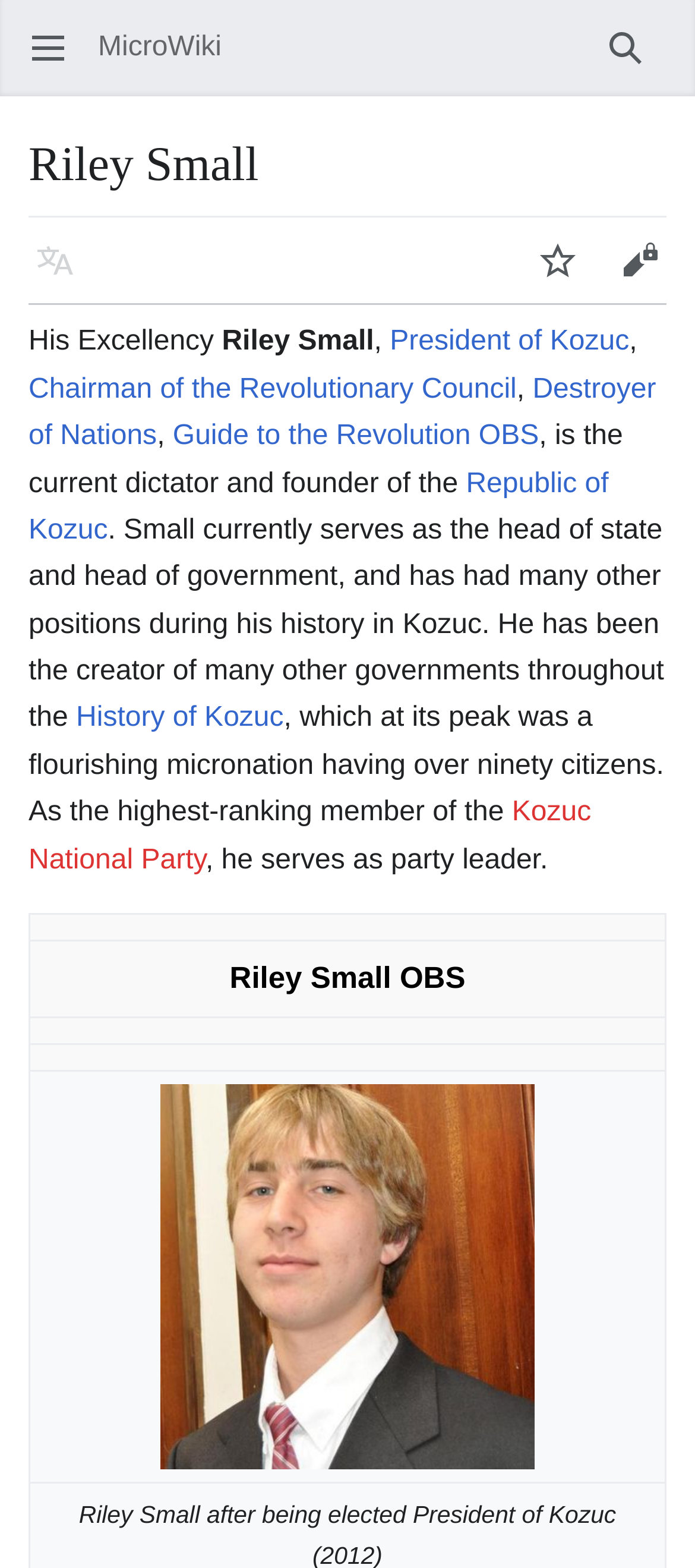Show the bounding box coordinates for the HTML element described as: "Language".

[0.021, 0.14, 0.138, 0.193]